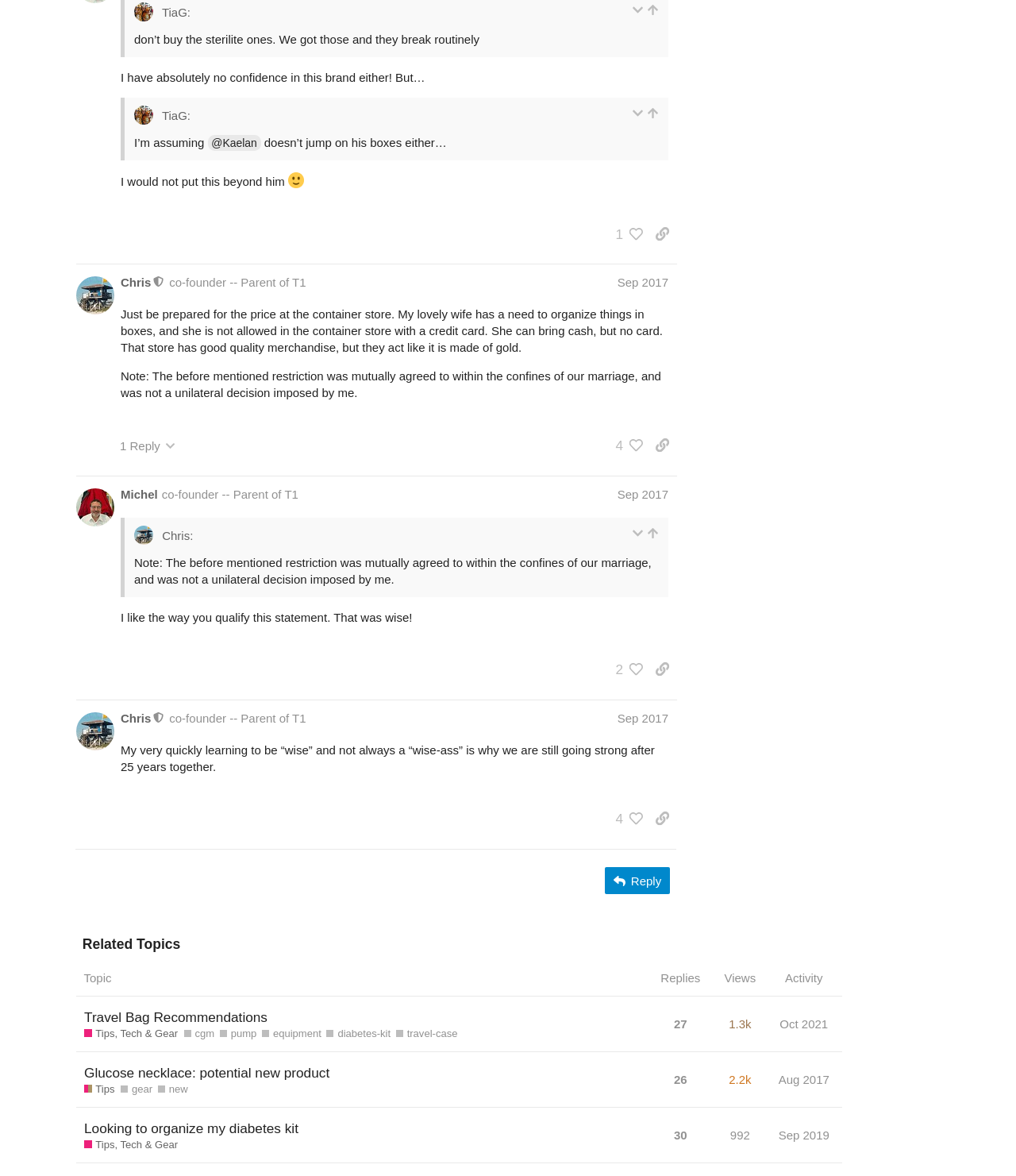How many replies does the post by Chris have?
Refer to the image and provide a thorough answer to the question.

I looked at the button 'This post has 1 reply' in post #7 and found that the post by Chris has 1 reply.